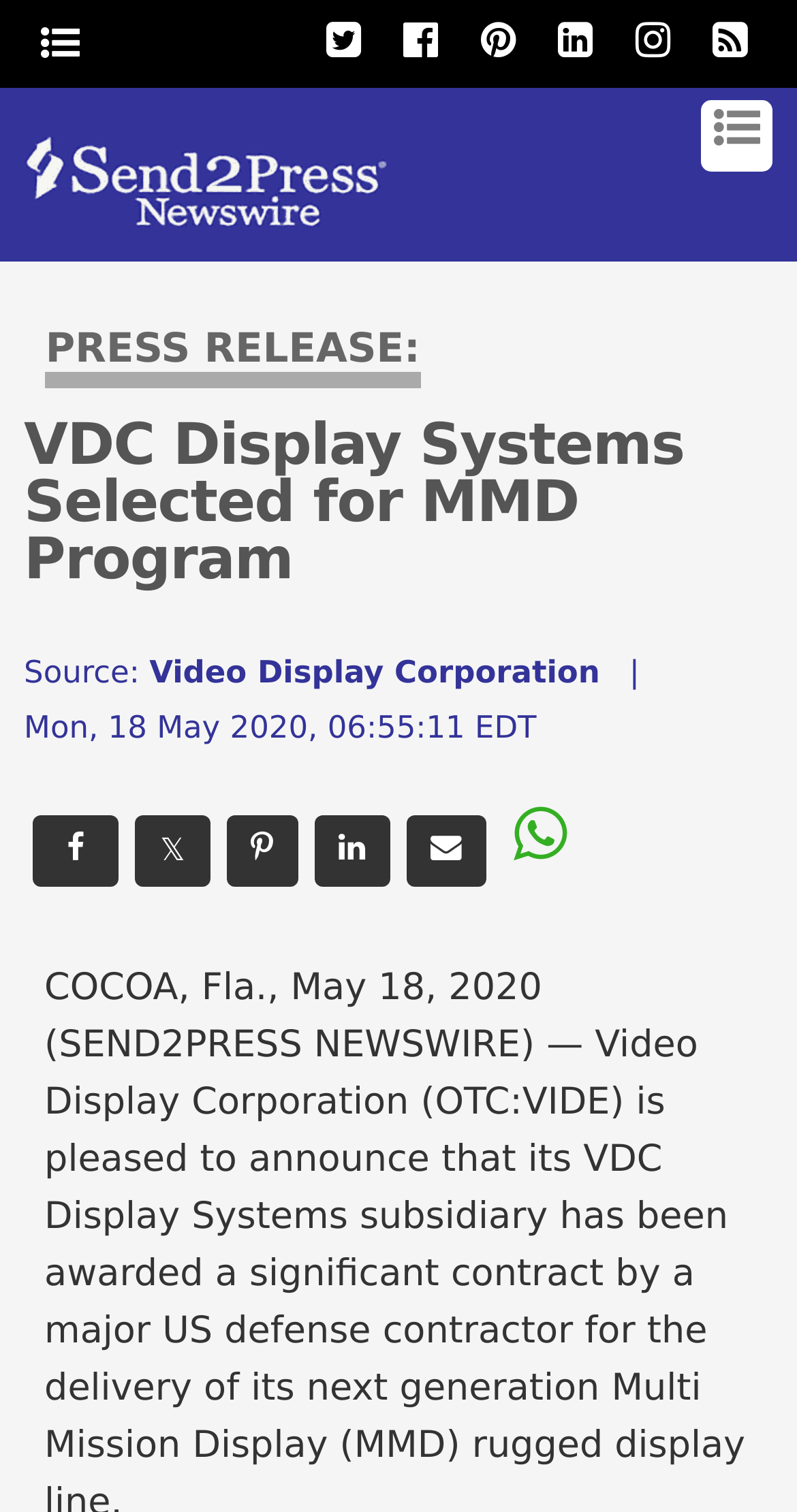Given the element description, predict the bounding box coordinates in the format (top-left x, top-left y, bottom-right x, bottom-right y), using floating point numbers between 0 and 1: parent_node: NEWSDESK

[0.026, 0.014, 0.126, 0.049]